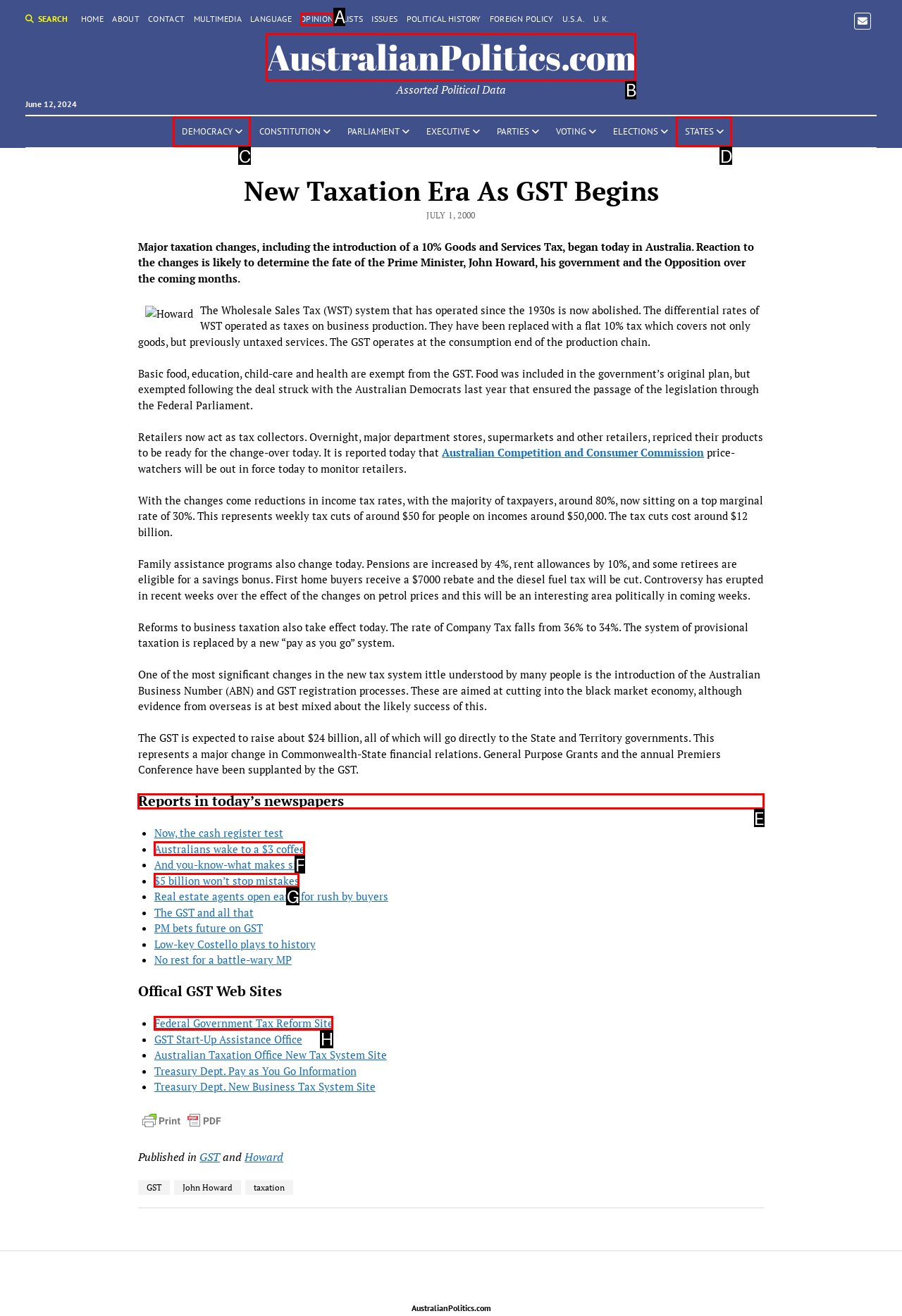Based on the task: check reports in today's newspapers, which UI element should be clicked? Answer with the letter that corresponds to the correct option from the choices given.

E